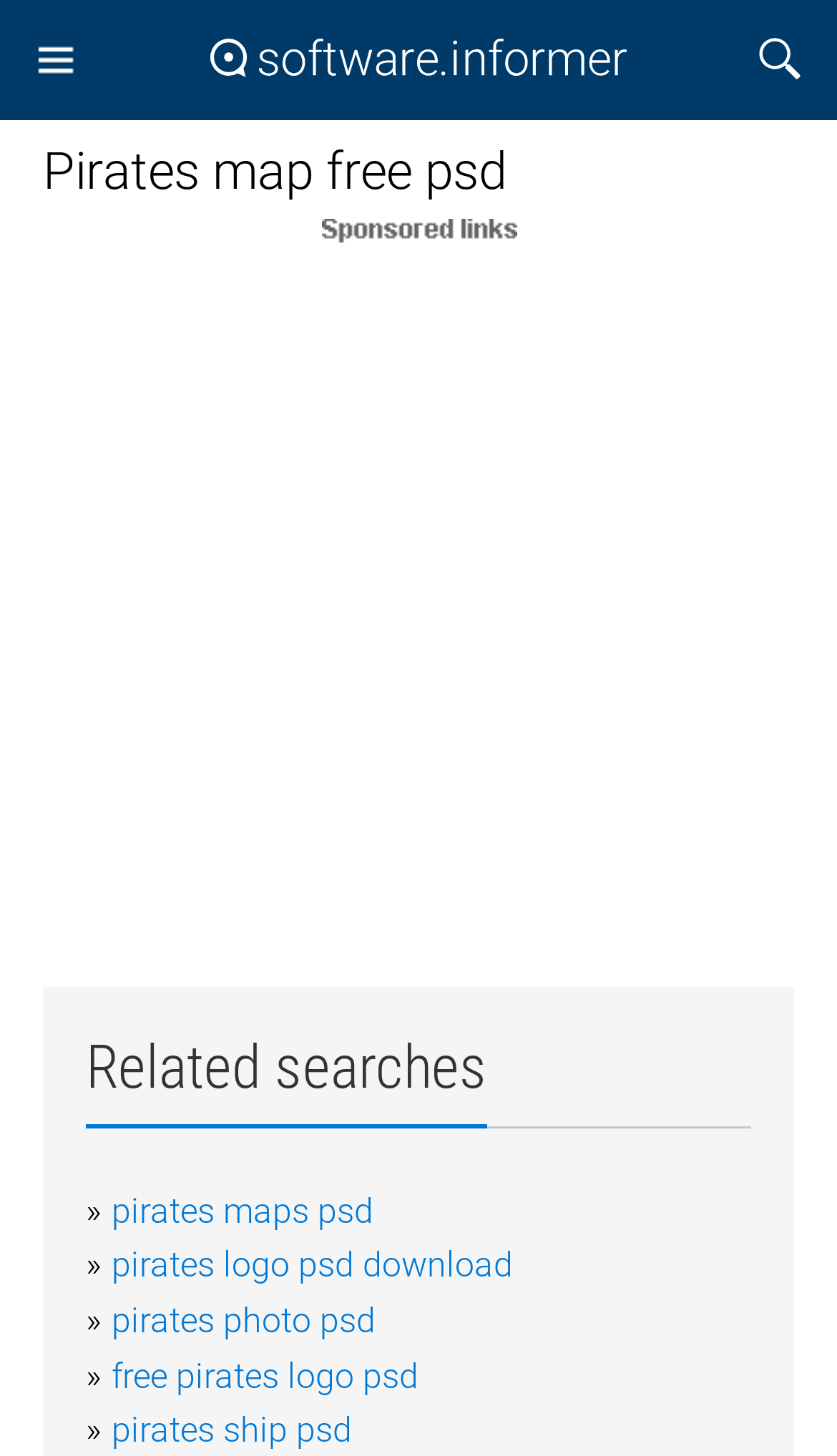Refer to the element description pirates maps psd and identify the corresponding bounding box in the screenshot. Format the coordinates as (top-left x, top-left y, bottom-right x, bottom-right y) with values in the range of 0 to 1.

[0.133, 0.817, 0.446, 0.845]